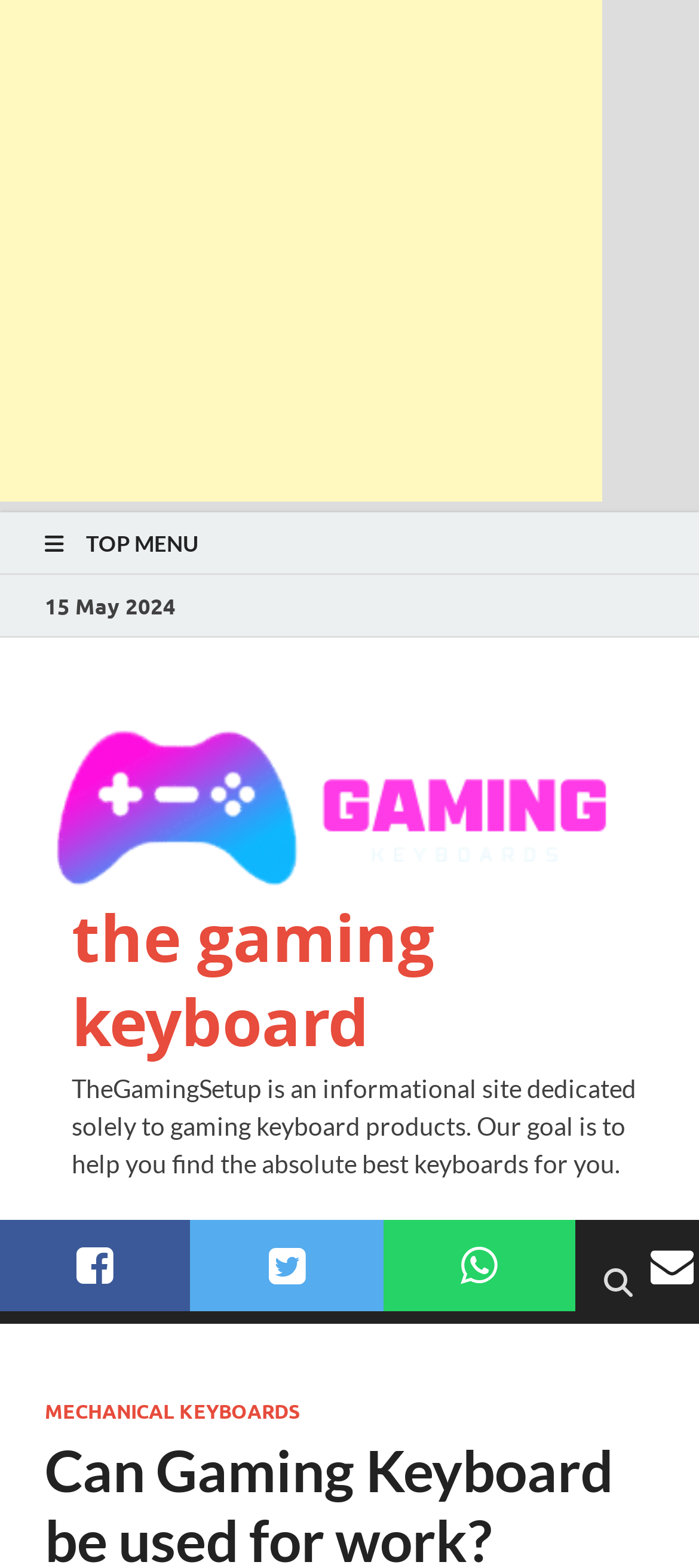How many main menu items are there?
Based on the visual, give a brief answer using one word or a short phrase.

2